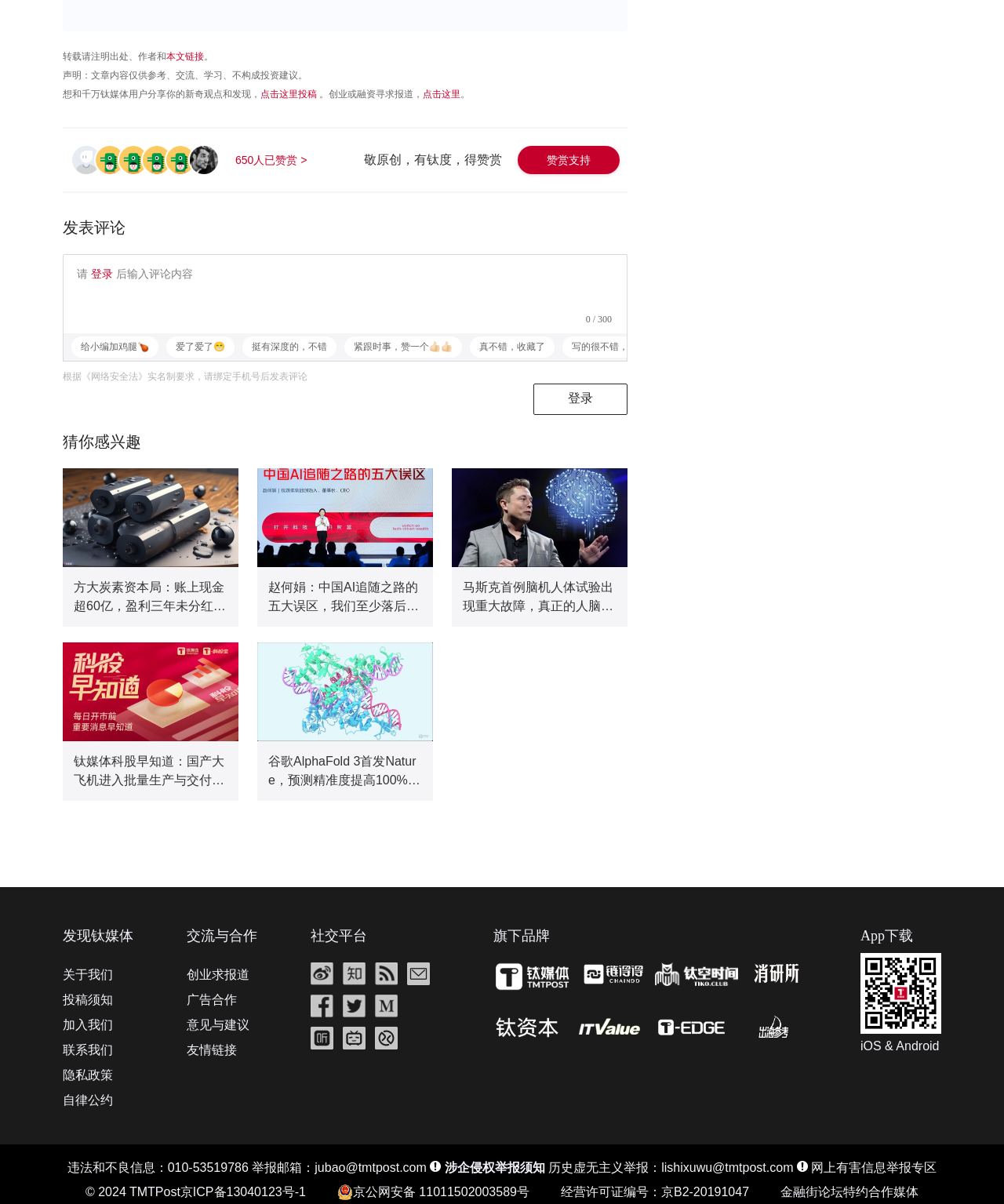Please specify the bounding box coordinates of the area that should be clicked to accomplish the following instruction: "read the article about 方大炭素资本局". The coordinates should consist of four float numbers between 0 and 1, i.e., [left, top, right, bottom].

[0.062, 0.389, 0.238, 0.471]